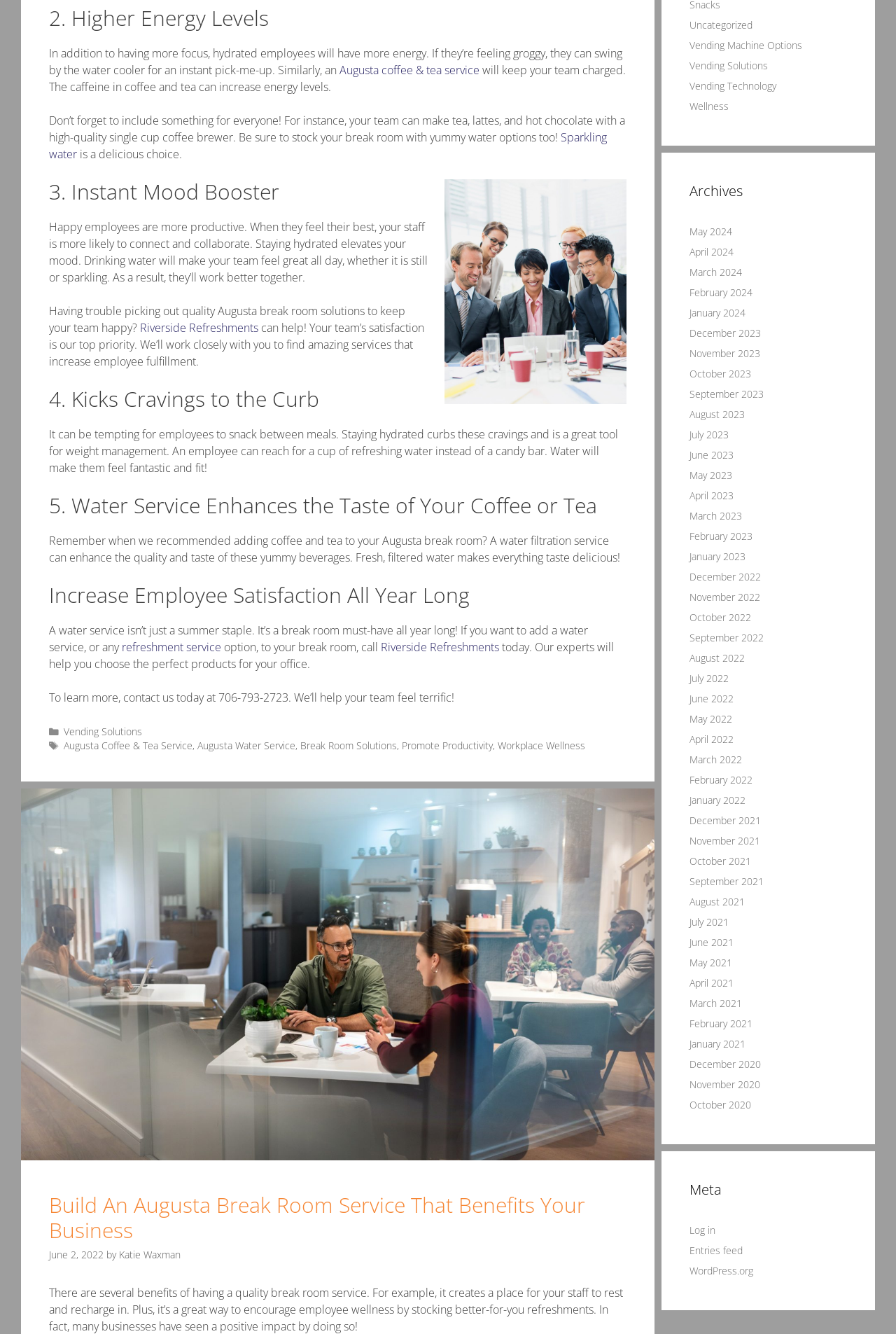Use a single word or phrase to respond to the question:
What are the benefits of having a water service in the break room?

Increases energy levels, boosts mood, and curbs cravings